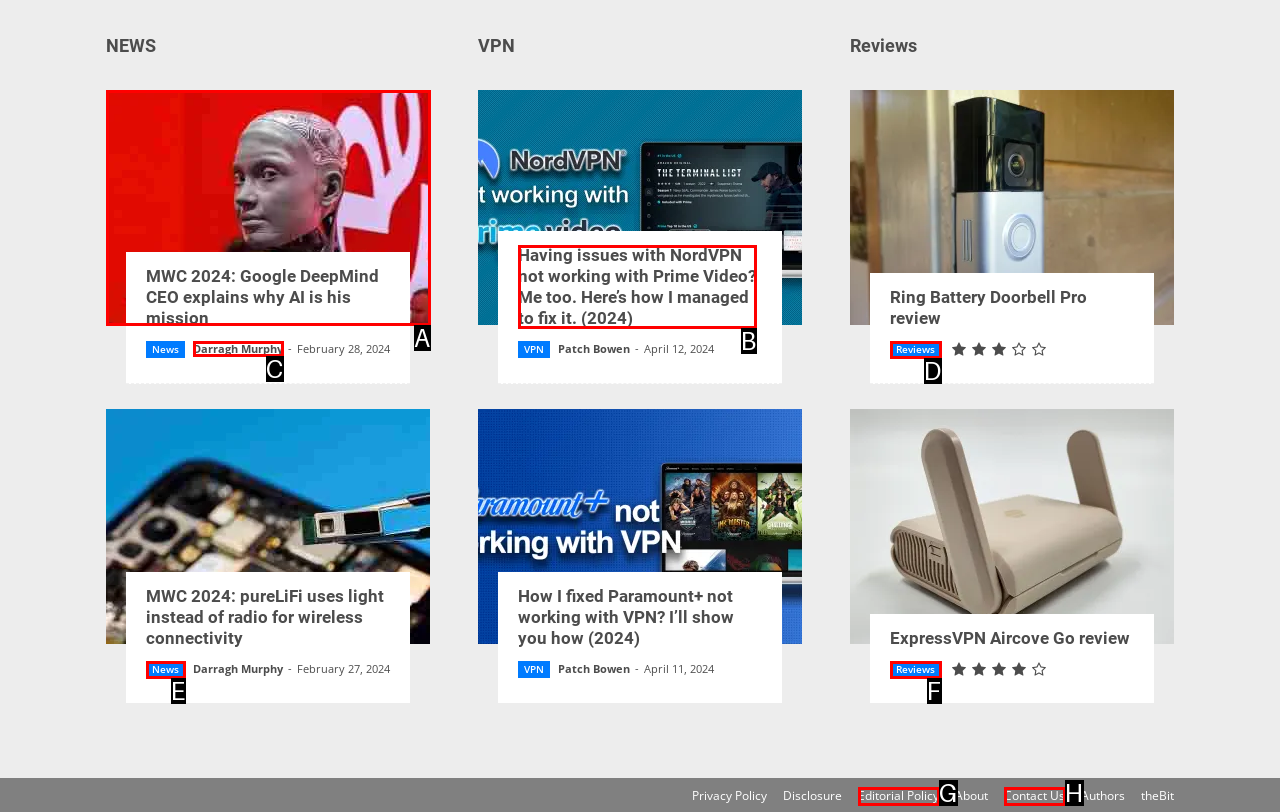Identify the HTML element that matches the description: Construction and design
Respond with the letter of the correct option.

None